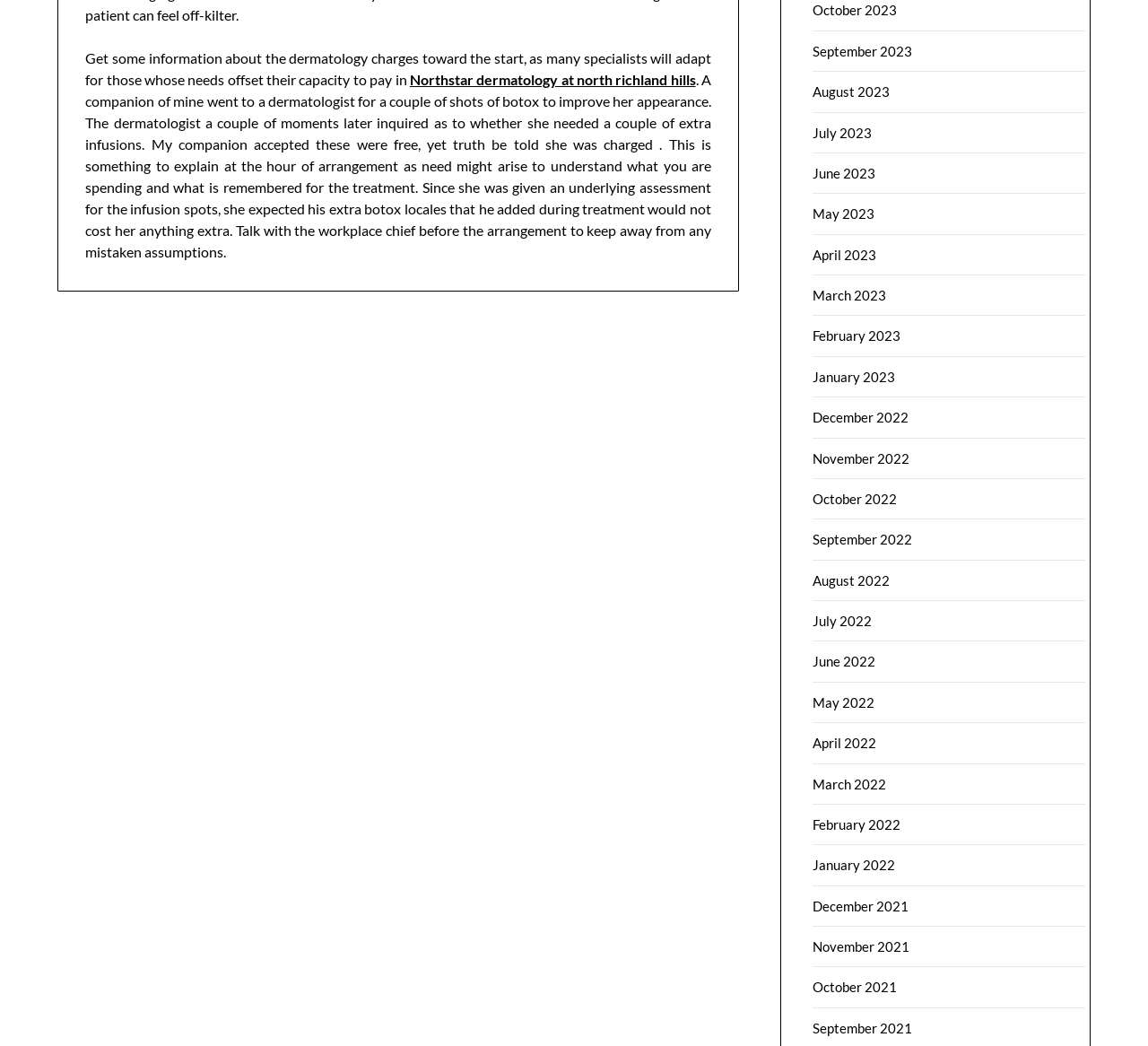Identify the bounding box coordinates of the area you need to click to perform the following instruction: "Click on the link to Northstar dermatology at north richland hills".

[0.357, 0.068, 0.606, 0.084]